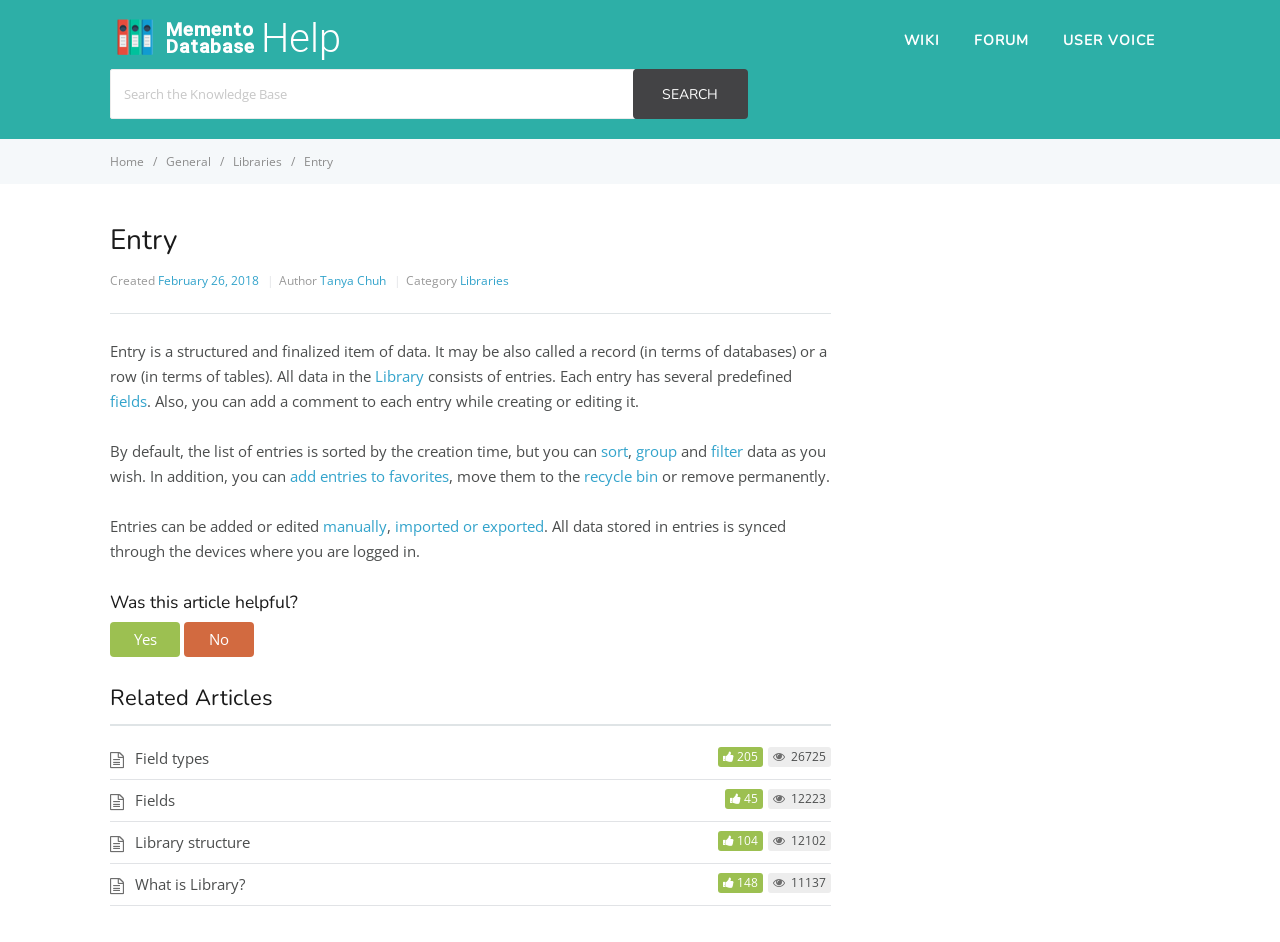Determine the bounding box coordinates of the clickable area required to perform the following instruction: "View Stabivin SP product". The coordinates should be represented as four float numbers between 0 and 1: [left, top, right, bottom].

None